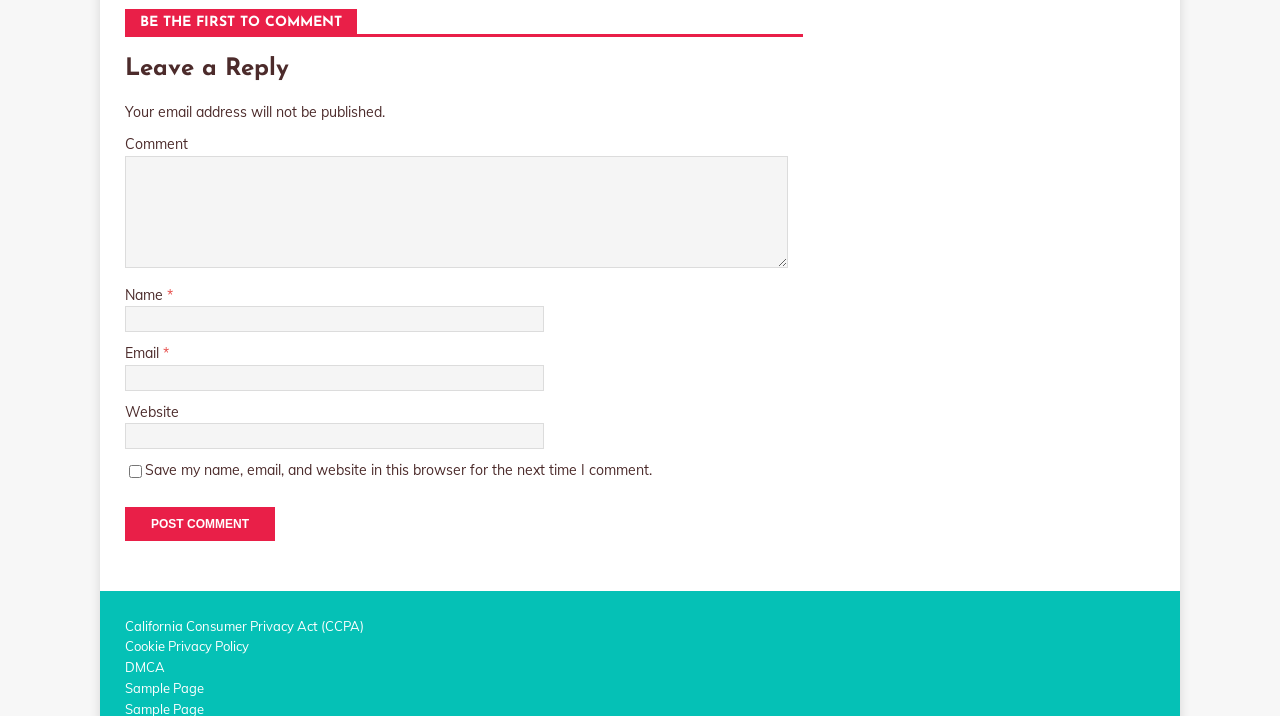Identify the bounding box of the UI component described as: "DMCA".

[0.098, 0.921, 0.129, 0.943]